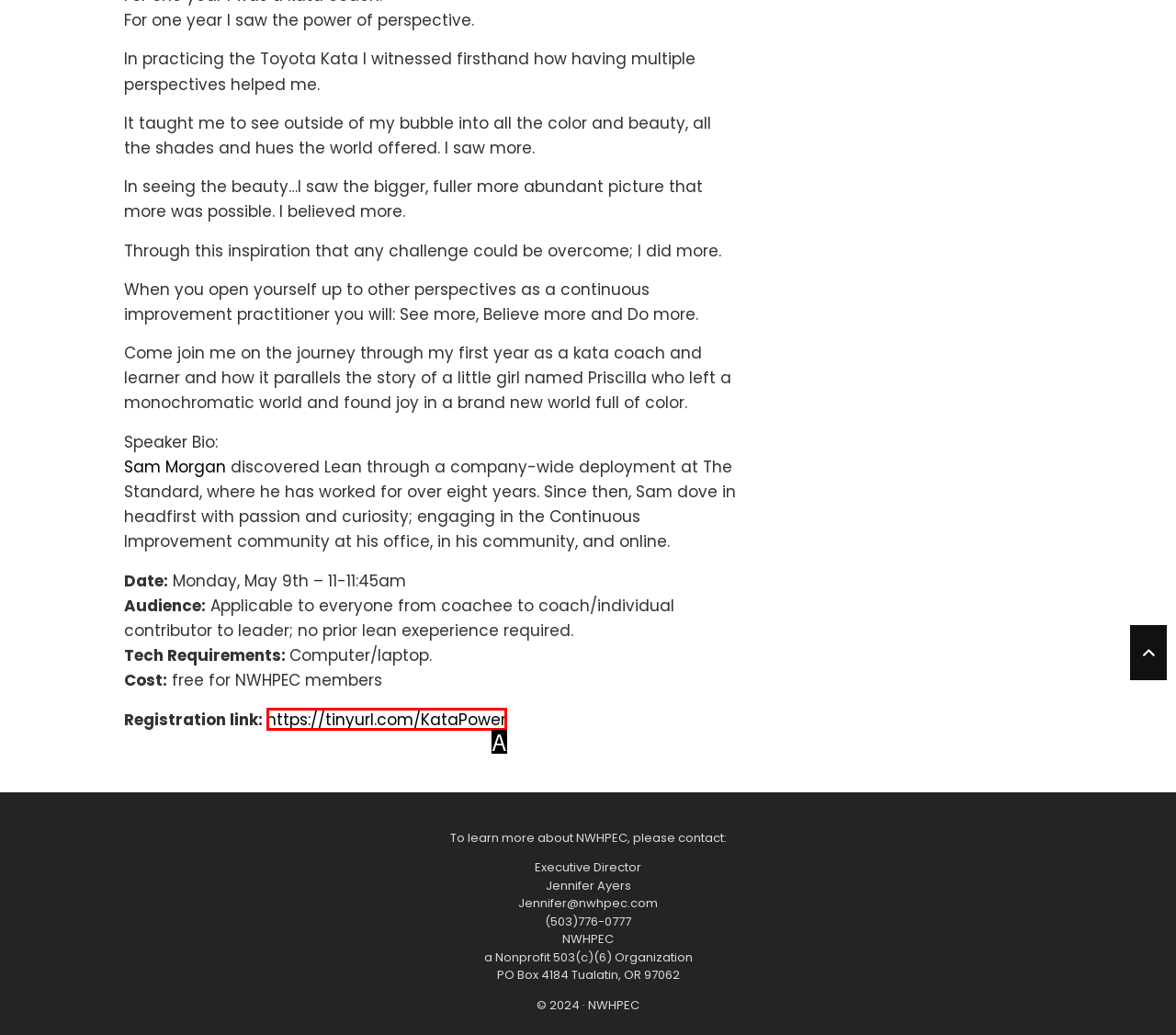From the provided options, which letter corresponds to the element described as: https://tinyurl.com/KataPower
Answer with the letter only.

A